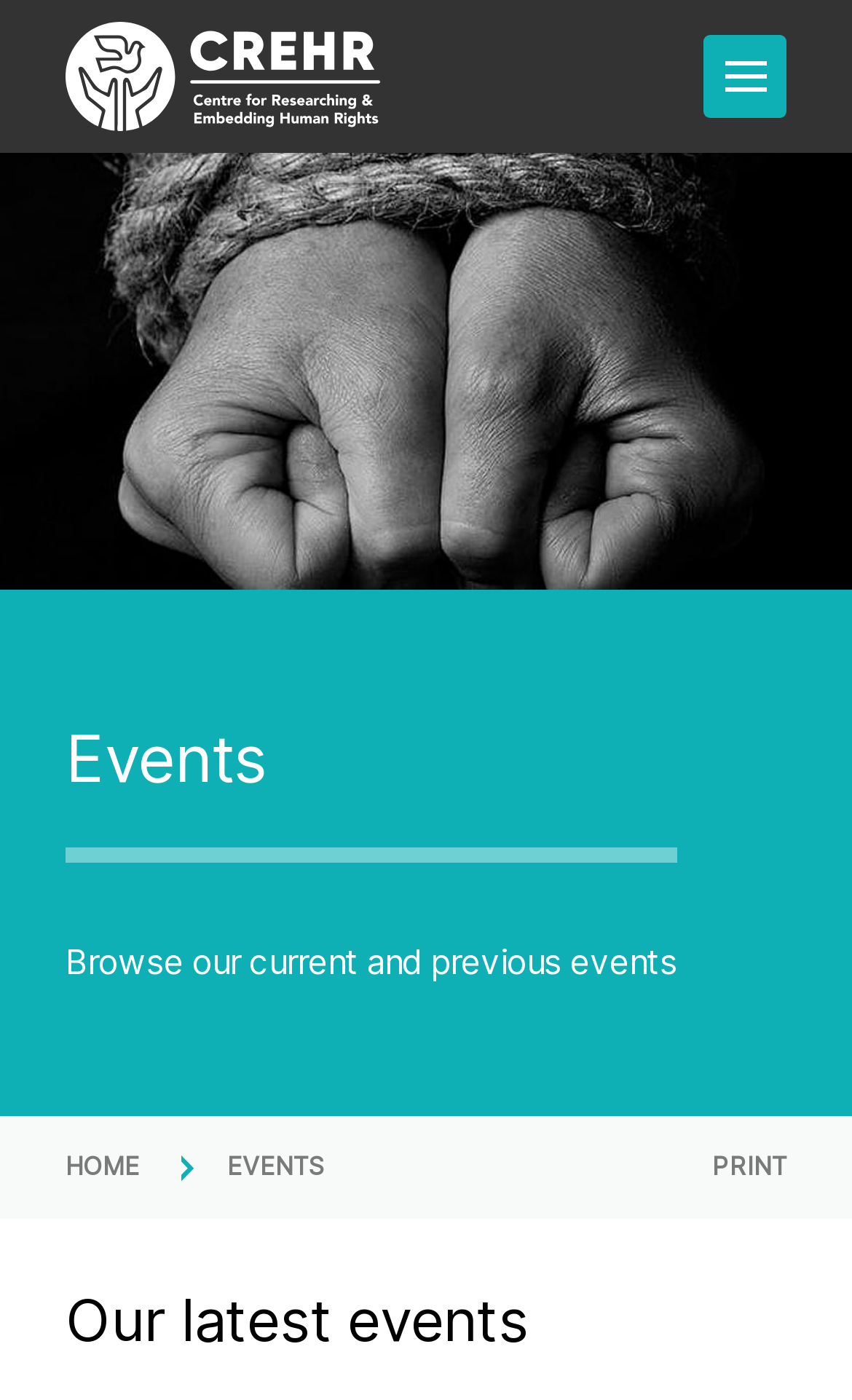What is the title of the latest events section?
Please respond to the question with a detailed and well-explained answer.

I can see a heading 'Our latest events' at the bottom of the webpage, which is likely the title of the latest events section.